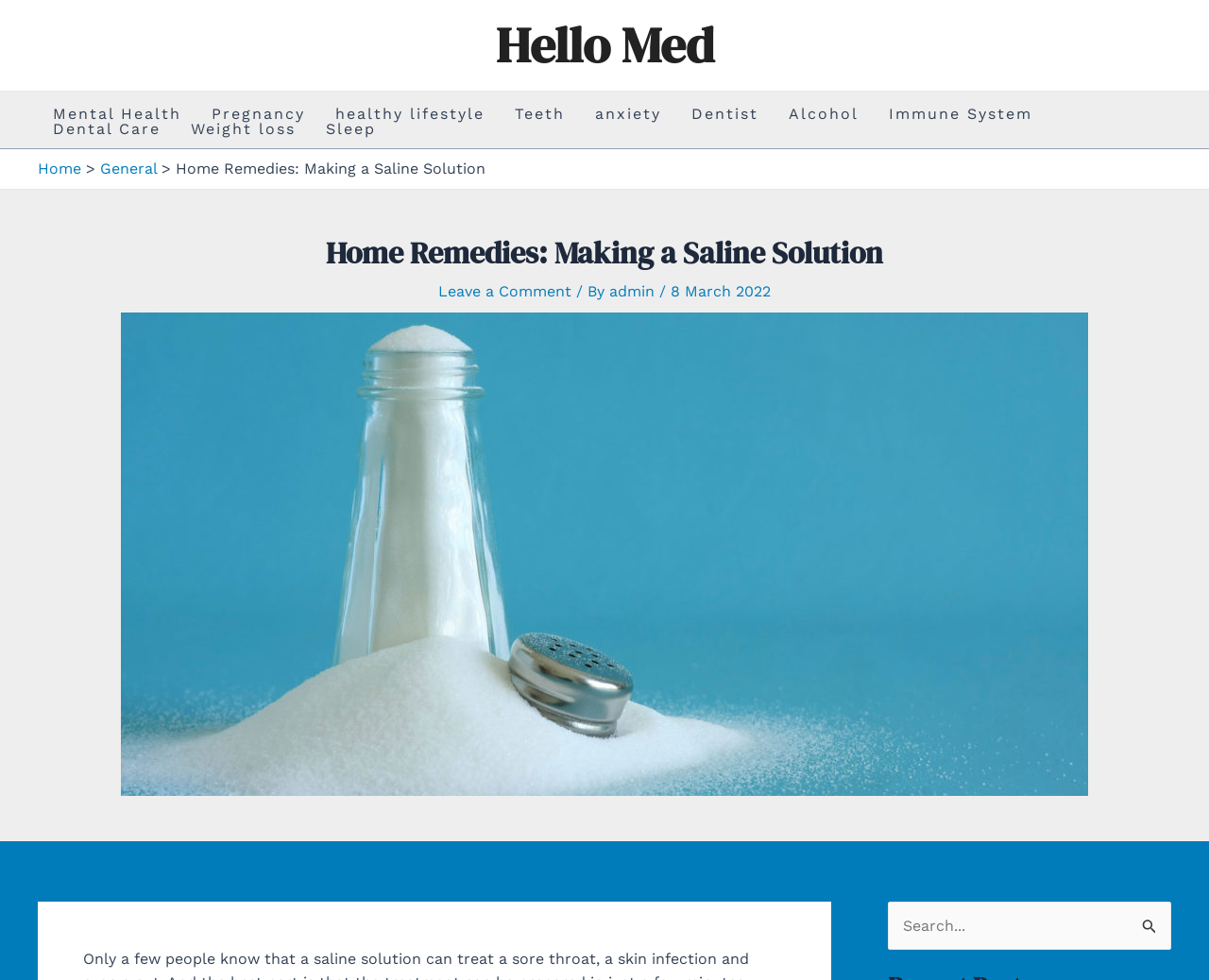Please determine the main heading text of this webpage.

Home Remedies: Making a Saline Solution